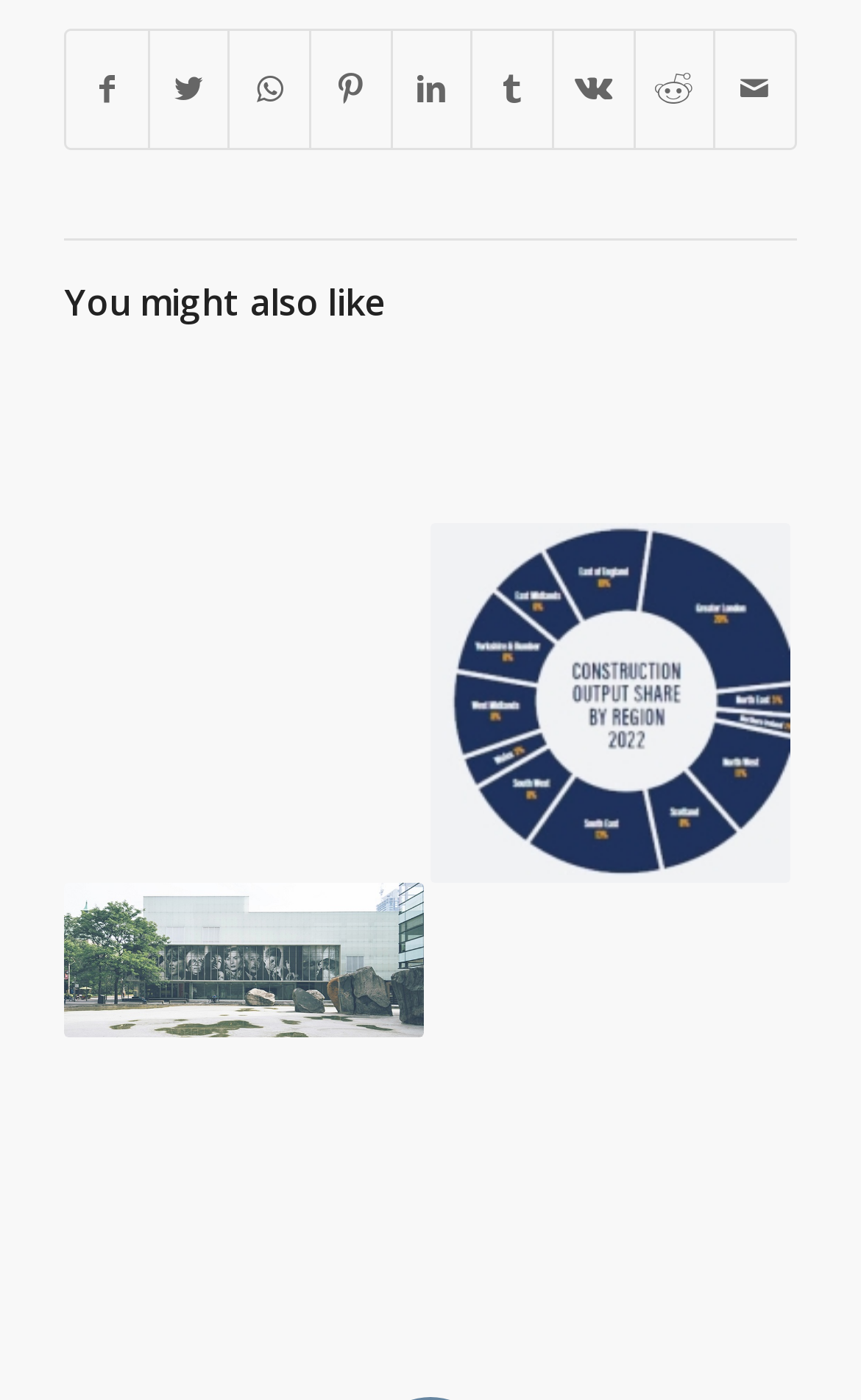Identify the bounding box coordinates of the element that should be clicked to fulfill this task: "Learn about 'Material'". The coordinates should be provided as four float numbers between 0 and 1, i.e., [left, top, right, bottom].

[0.075, 0.775, 0.492, 0.92]